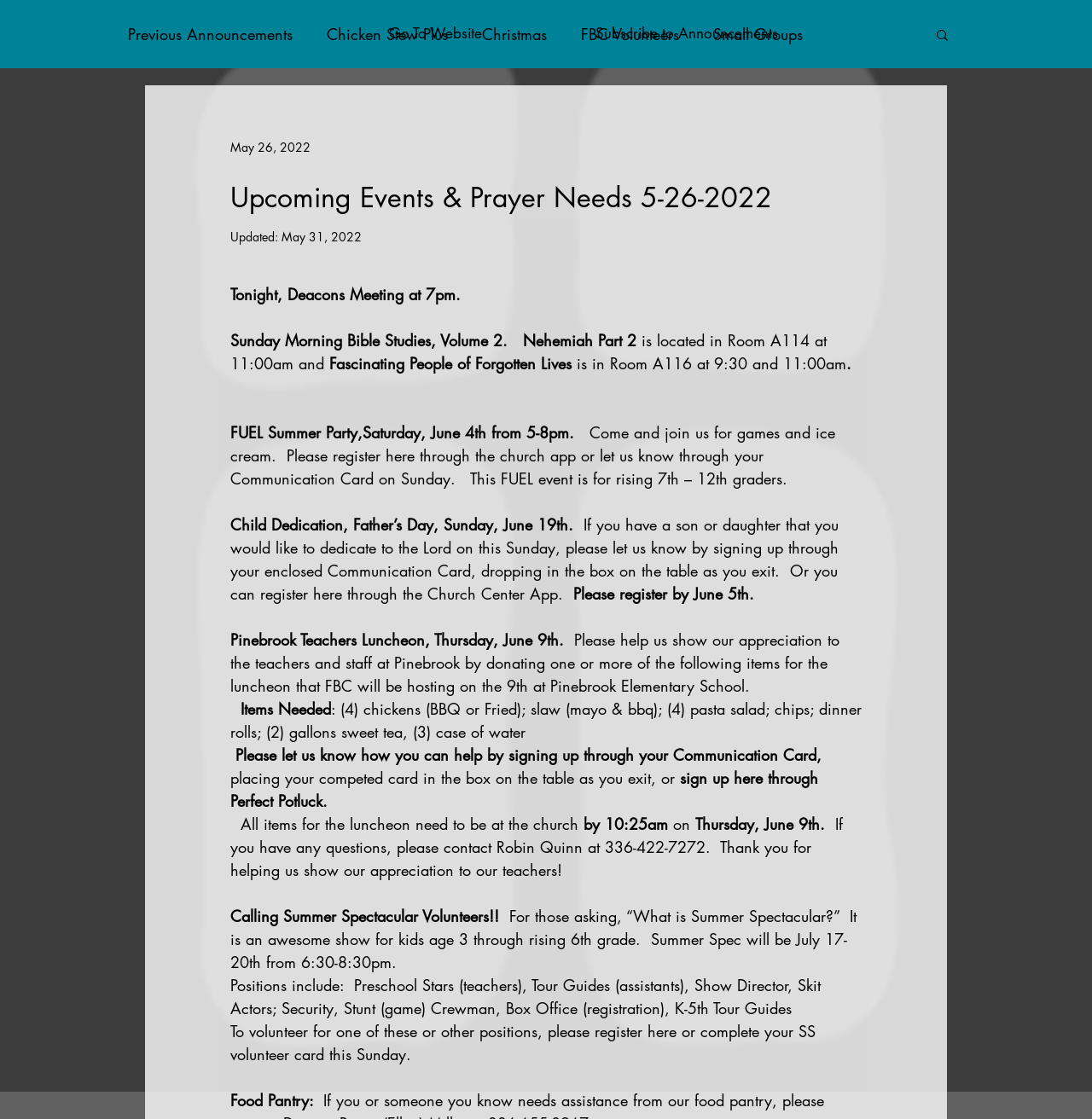What is the age range for the Summer Spectacular? Using the information from the screenshot, answer with a single word or phrase.

3 through rising 6th grade